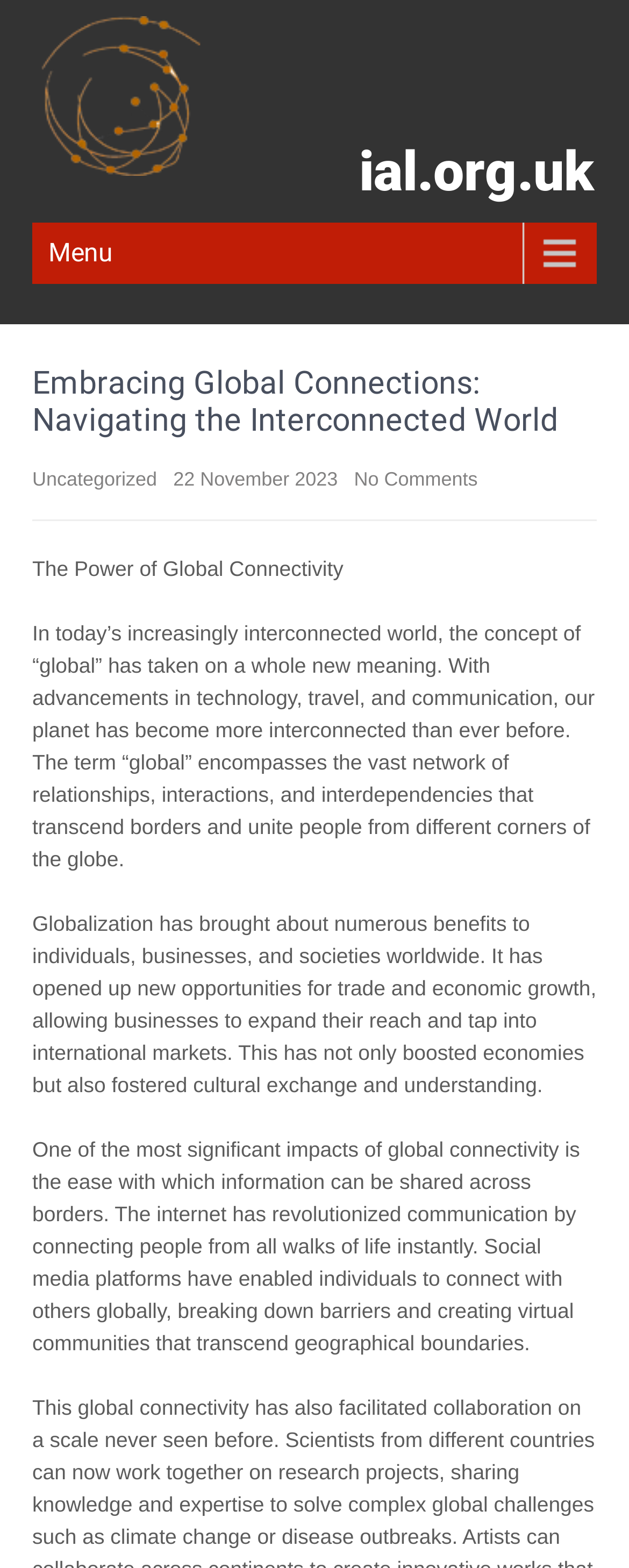What is the website's domain?
Using the image, elaborate on the answer with as much detail as possible.

I determined the website's domain by looking at the link element with the text 'ial.org.uk' which appears at the top of the webpage, indicating that it is the website's domain.